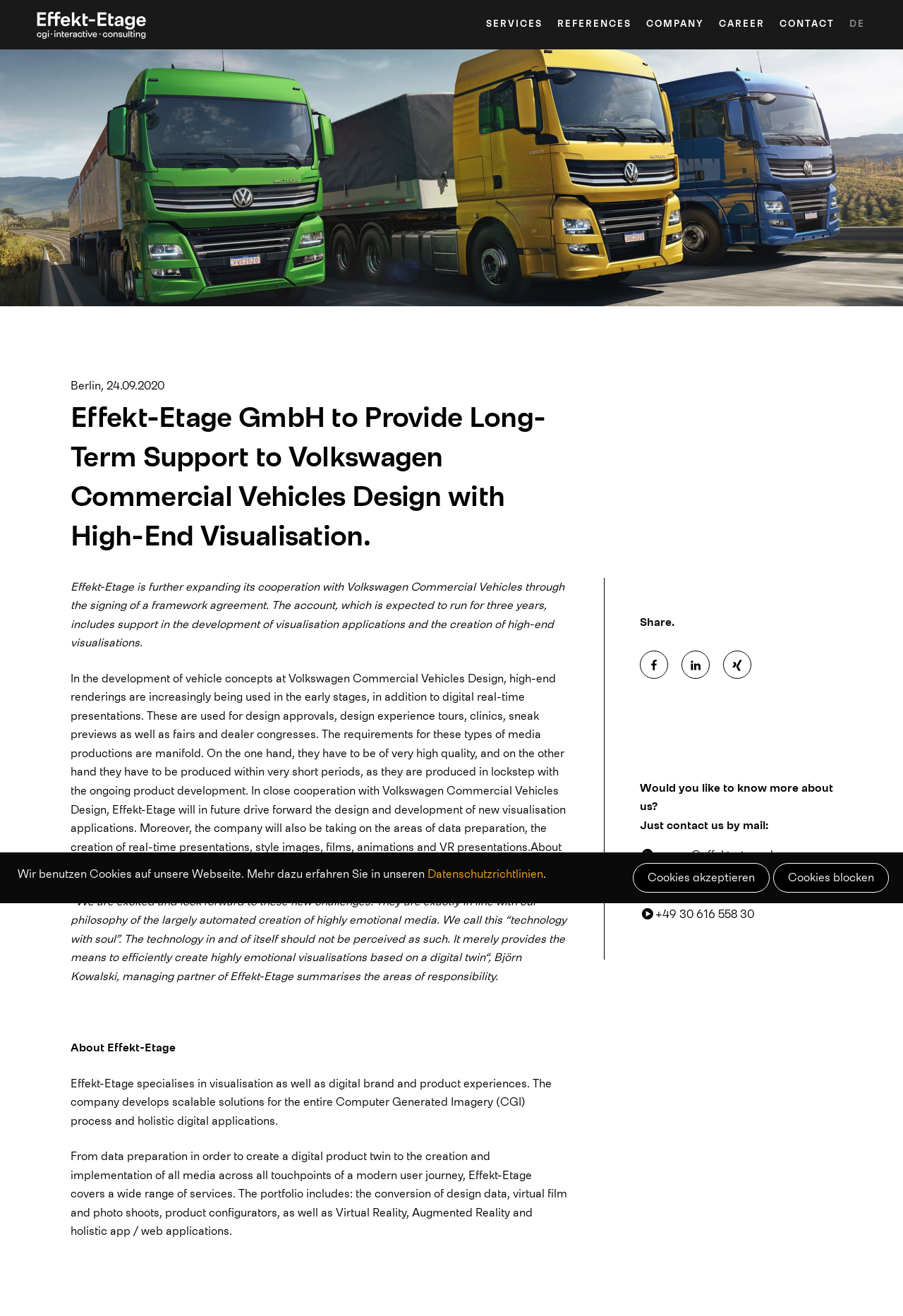What is the company name mentioned in the article?
Refer to the image and give a detailed response to the question.

The company name mentioned in the article is Effekt-Etage, which is mentioned in the header of the article as 'Effekt-Etage GmbH to Provide Long-Term Support to Volkswagen Commercial Vehicles Design with High-End Visualisation.'